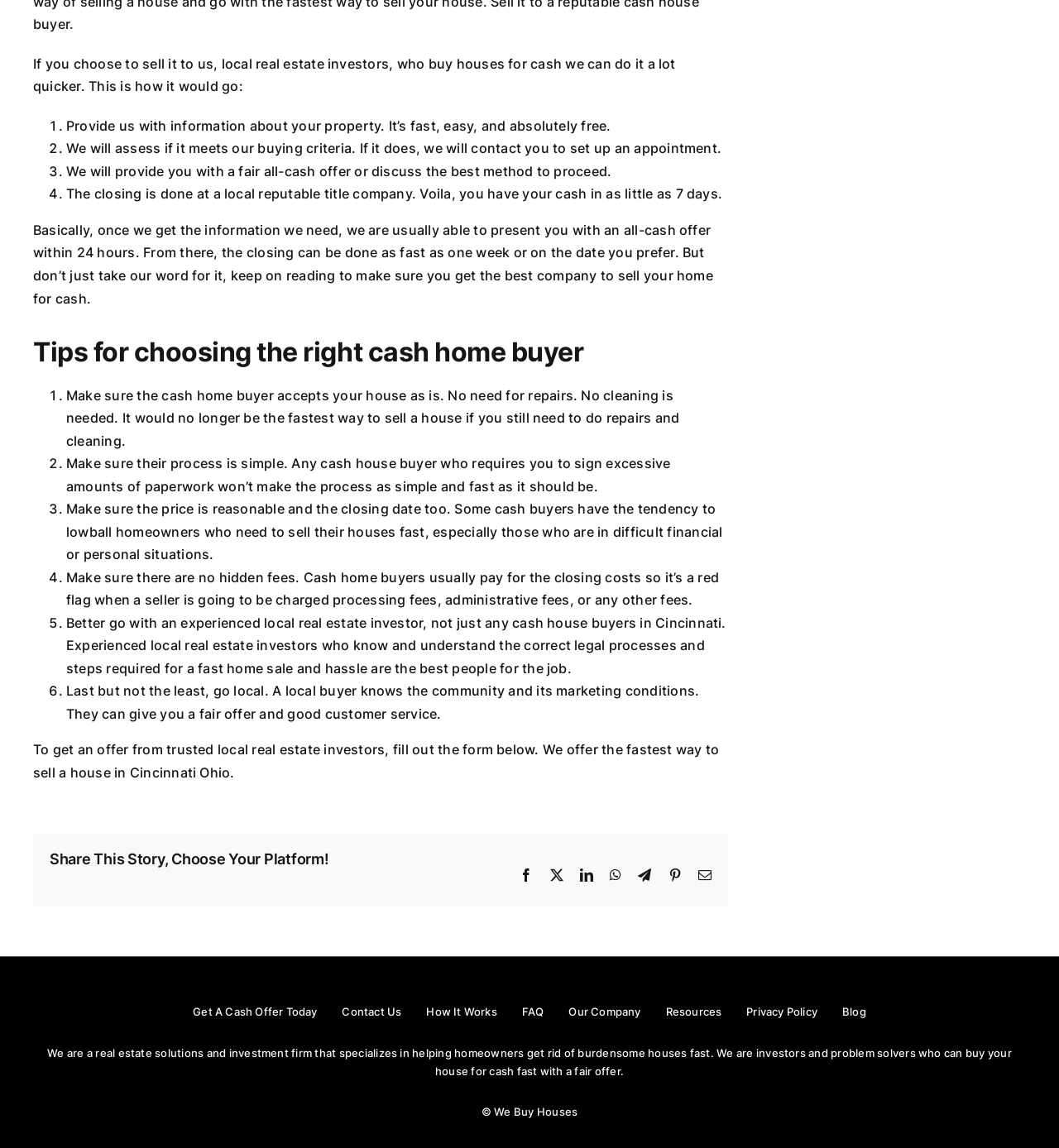Please specify the bounding box coordinates in the format (top-left x, top-left y, bottom-right x, bottom-right y), with values ranging from 0 to 1. Identify the bounding box for the UI component described as follows: How It Works

[0.403, 0.862, 0.469, 0.9]